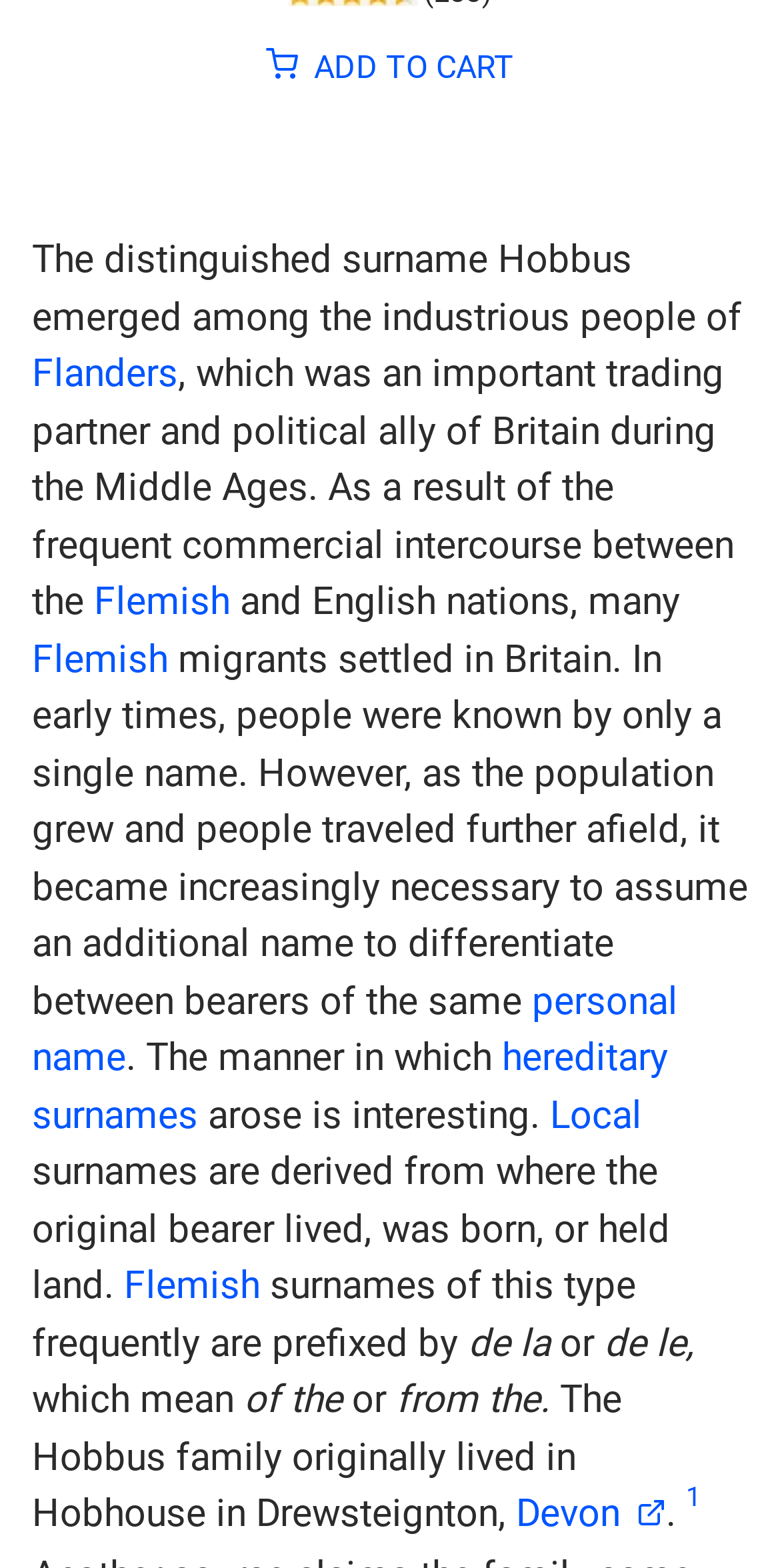Please identify the bounding box coordinates of the element's region that I should click in order to complete the following instruction: "Read more about 'hereditary surnames'". The bounding box coordinates consist of four float numbers between 0 and 1, i.e., [left, top, right, bottom].

[0.041, 0.66, 0.856, 0.726]